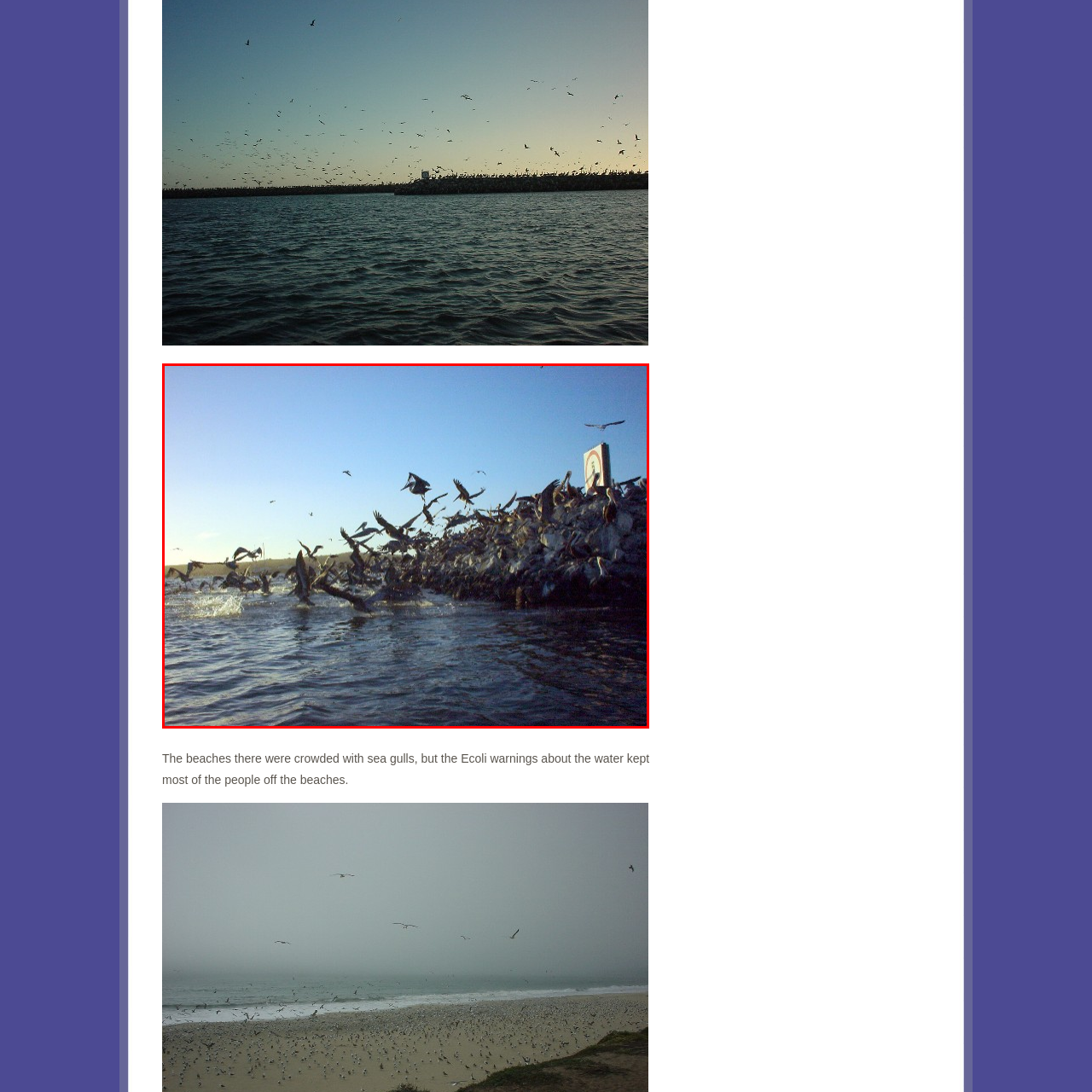View the element within the red boundary, Why is the beach devoid of people? 
Deliver your response in one word or phrase.

Ecoli warnings about water quality